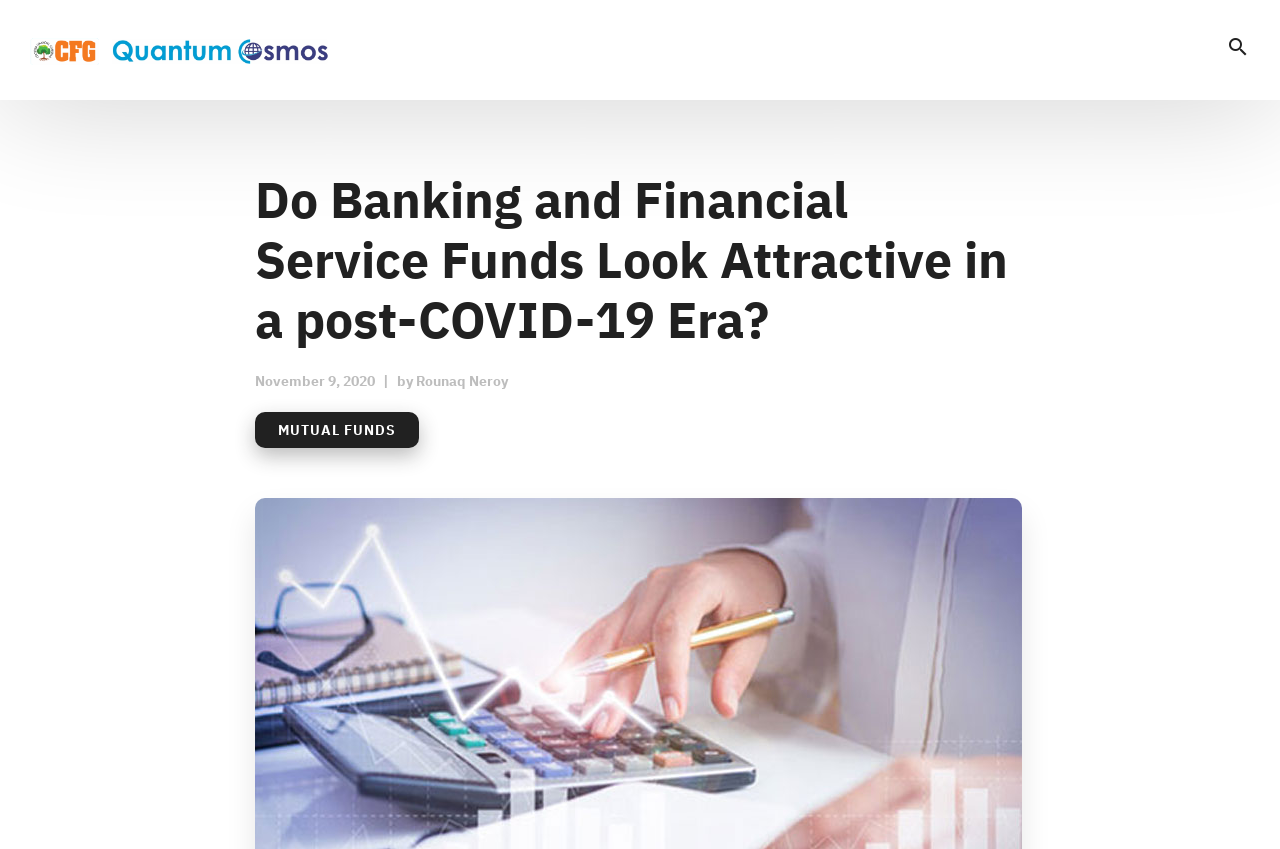Based on the image, provide a detailed and complete answer to the question: 
What category does this article belong to?

I found the category by looking at the link 'MUTUAL FUNDS' which is located below the subheading.